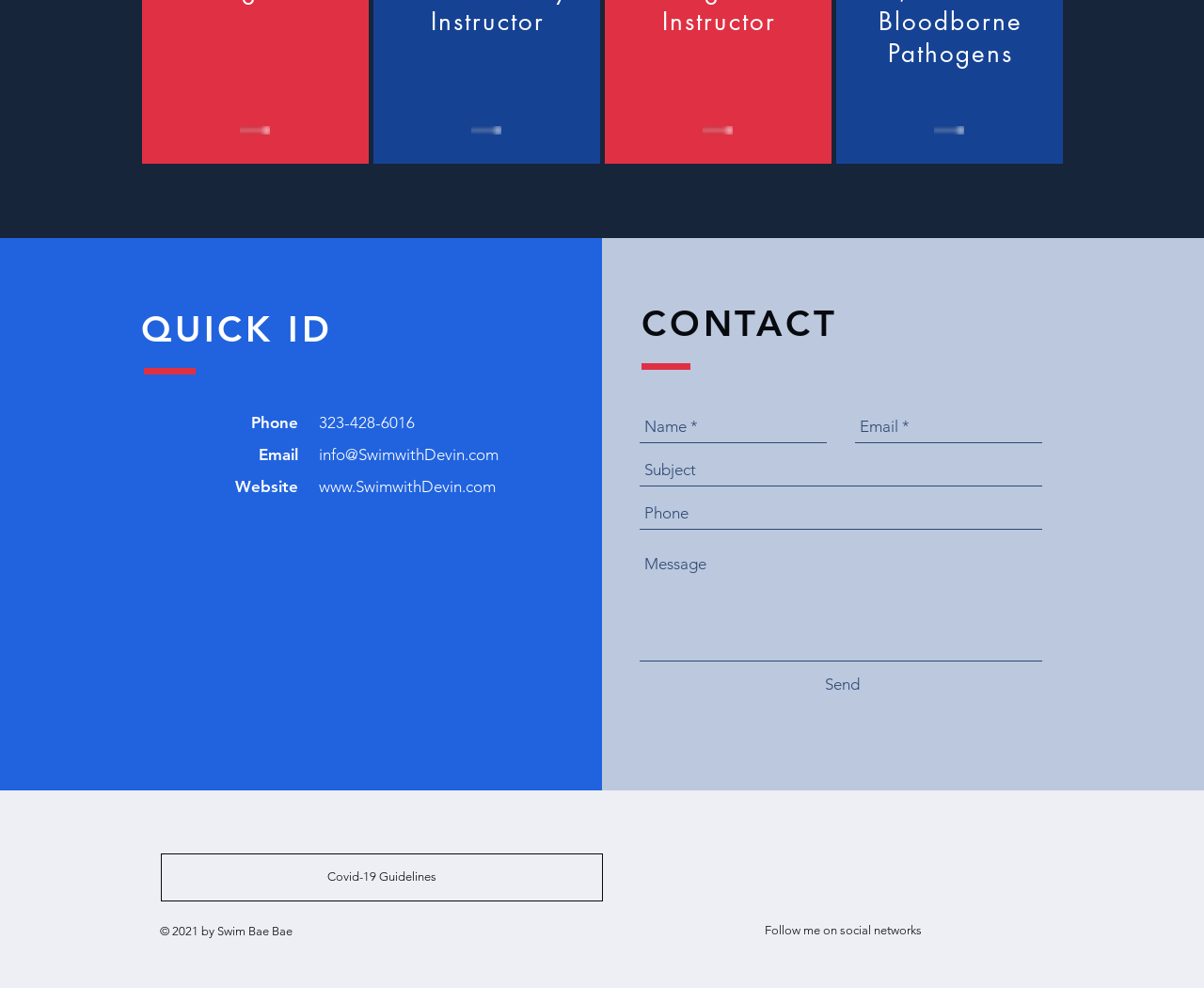Determine the bounding box of the UI component based on this description: "aria-label="Phone" name="phone" placeholder="Phone"". The bounding box coordinates should be four float values between 0 and 1, i.e., [left, top, right, bottom].

[0.531, 0.504, 0.866, 0.536]